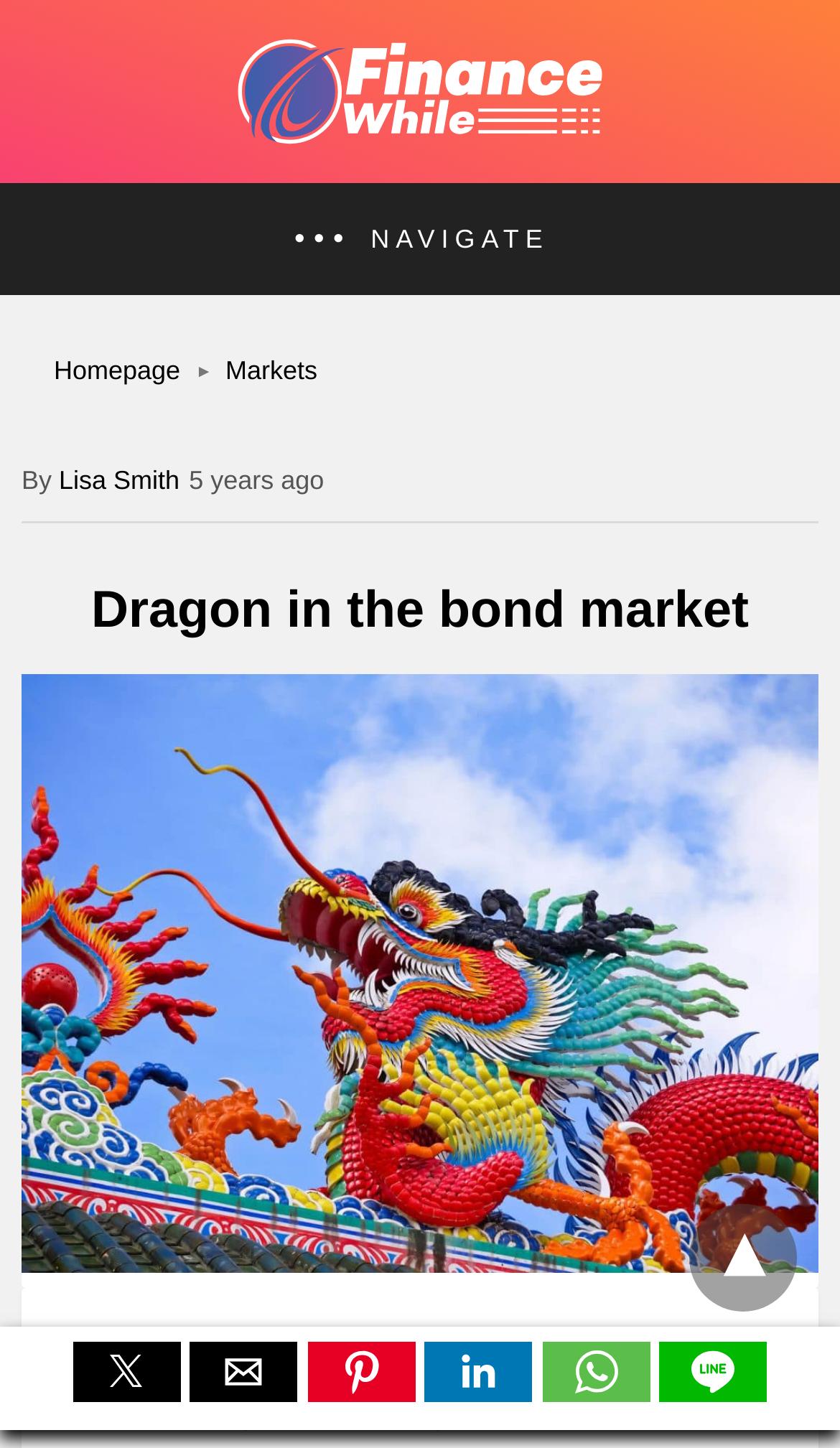Can you provide the bounding box coordinates for the element that should be clicked to implement the instruction: "view Lisa Smith's profile"?

[0.07, 0.322, 0.214, 0.343]